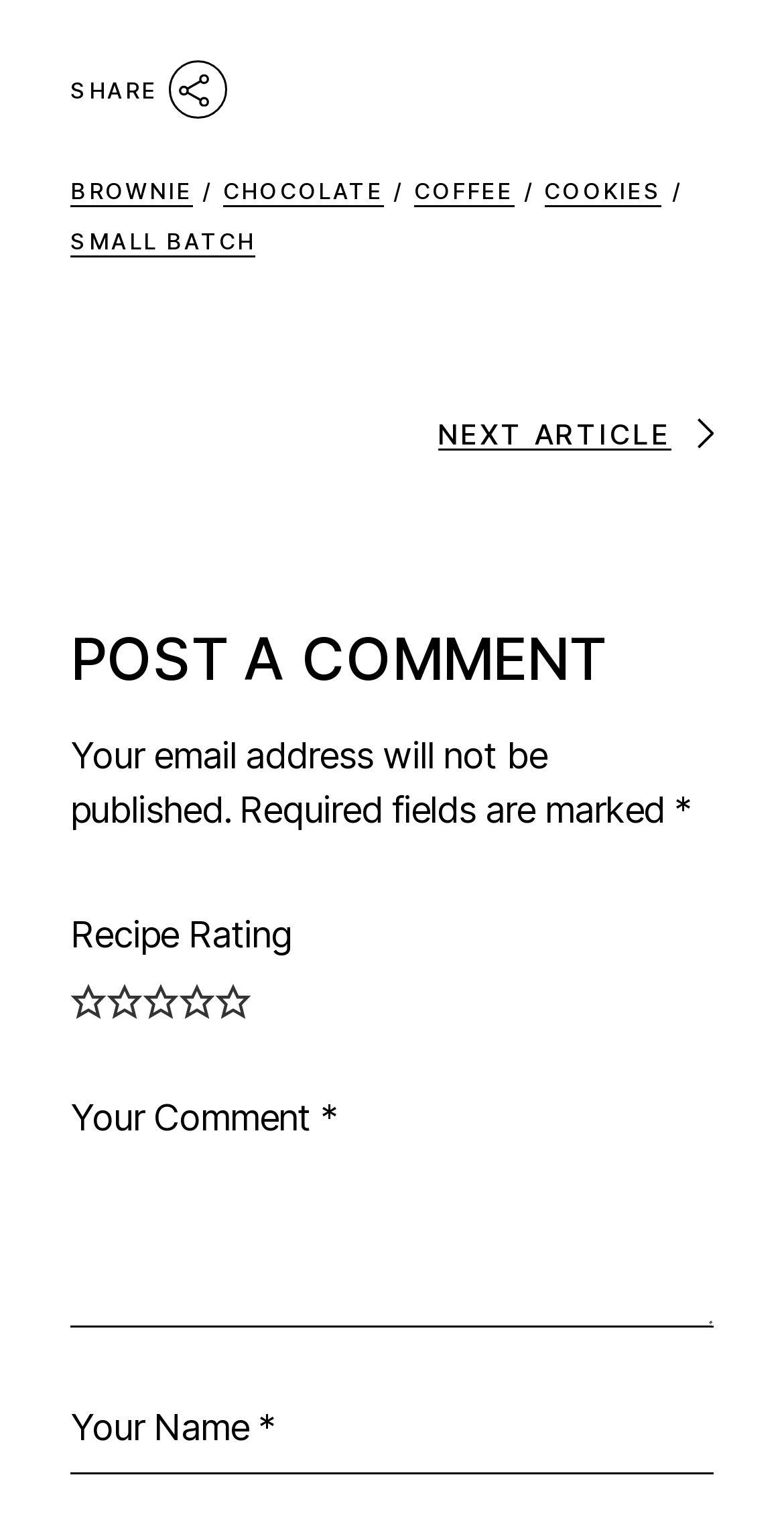Identify the bounding box for the element characterized by the following description: "name="comment" placeholder="Your Comment *"".

[0.09, 0.703, 0.91, 0.869]